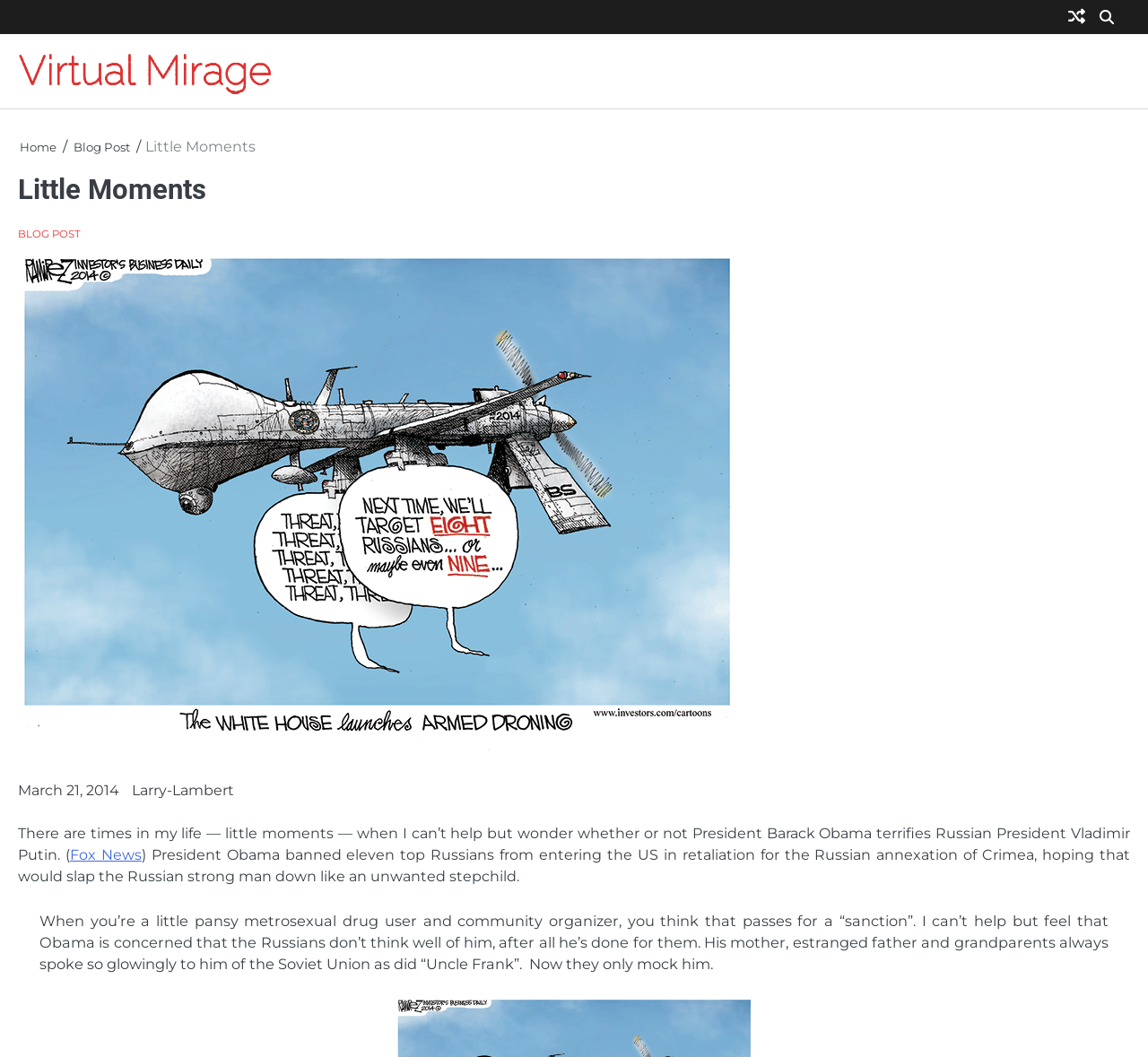Identify the bounding box coordinates of the specific part of the webpage to click to complete this instruction: "read Fox News article".

[0.061, 0.801, 0.123, 0.817]